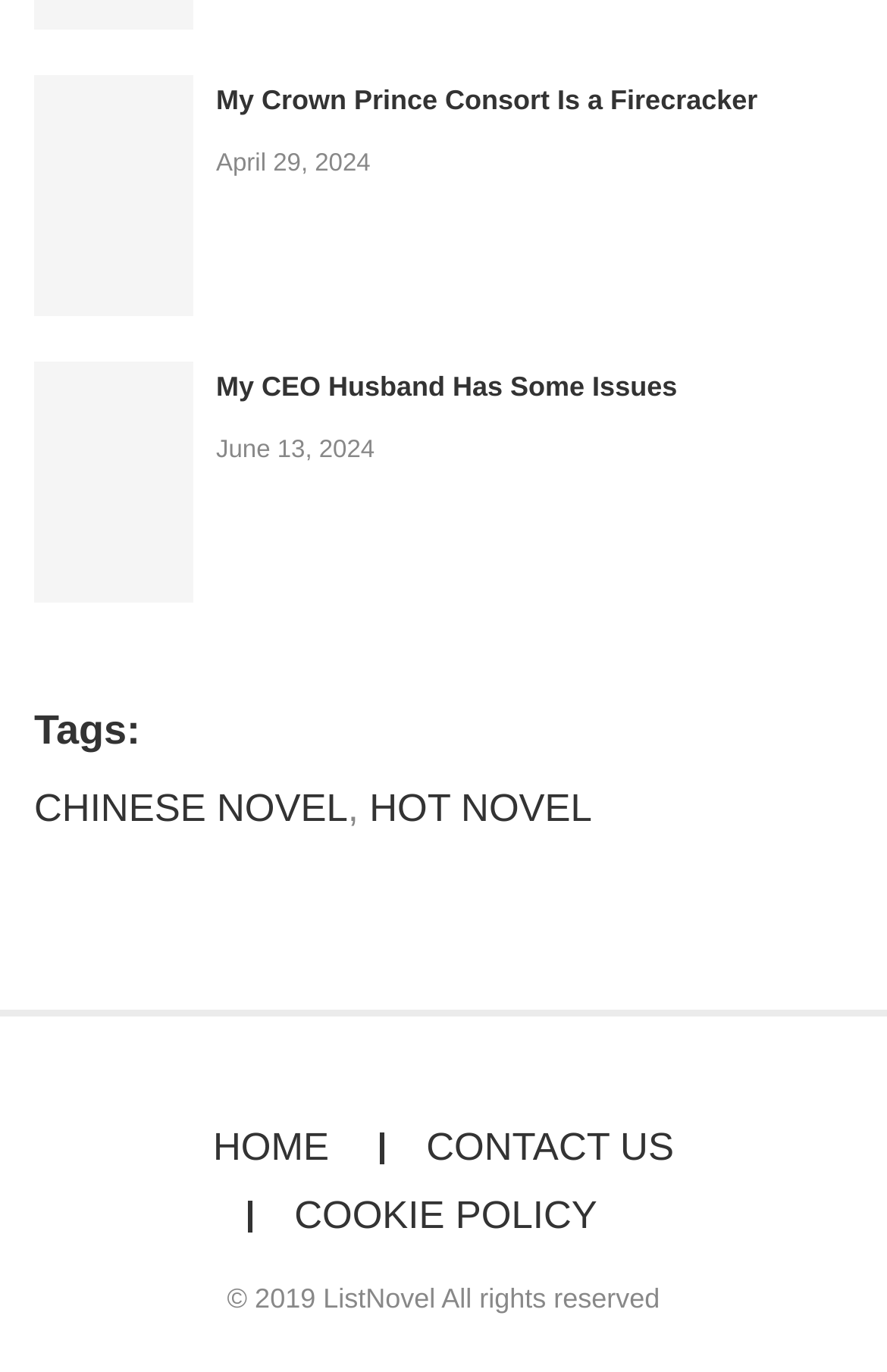Identify the bounding box coordinates of the part that should be clicked to carry out this instruction: "browse novels by tag".

[0.416, 0.573, 0.668, 0.604]